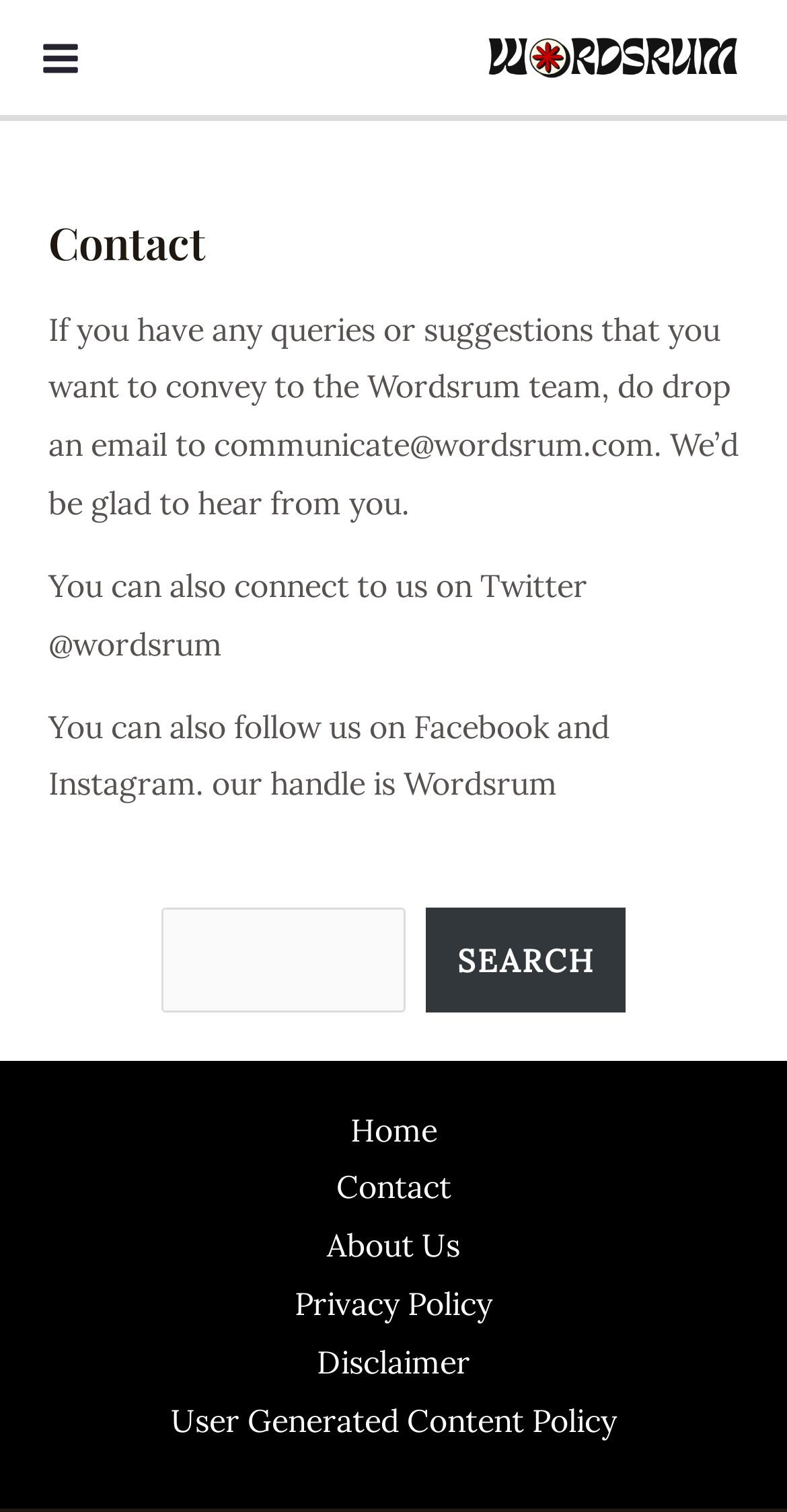Kindly respond to the following question with a single word or a brief phrase: 
What social media platforms can users connect with Wordsrum on?

Twitter, Facebook, Instagram